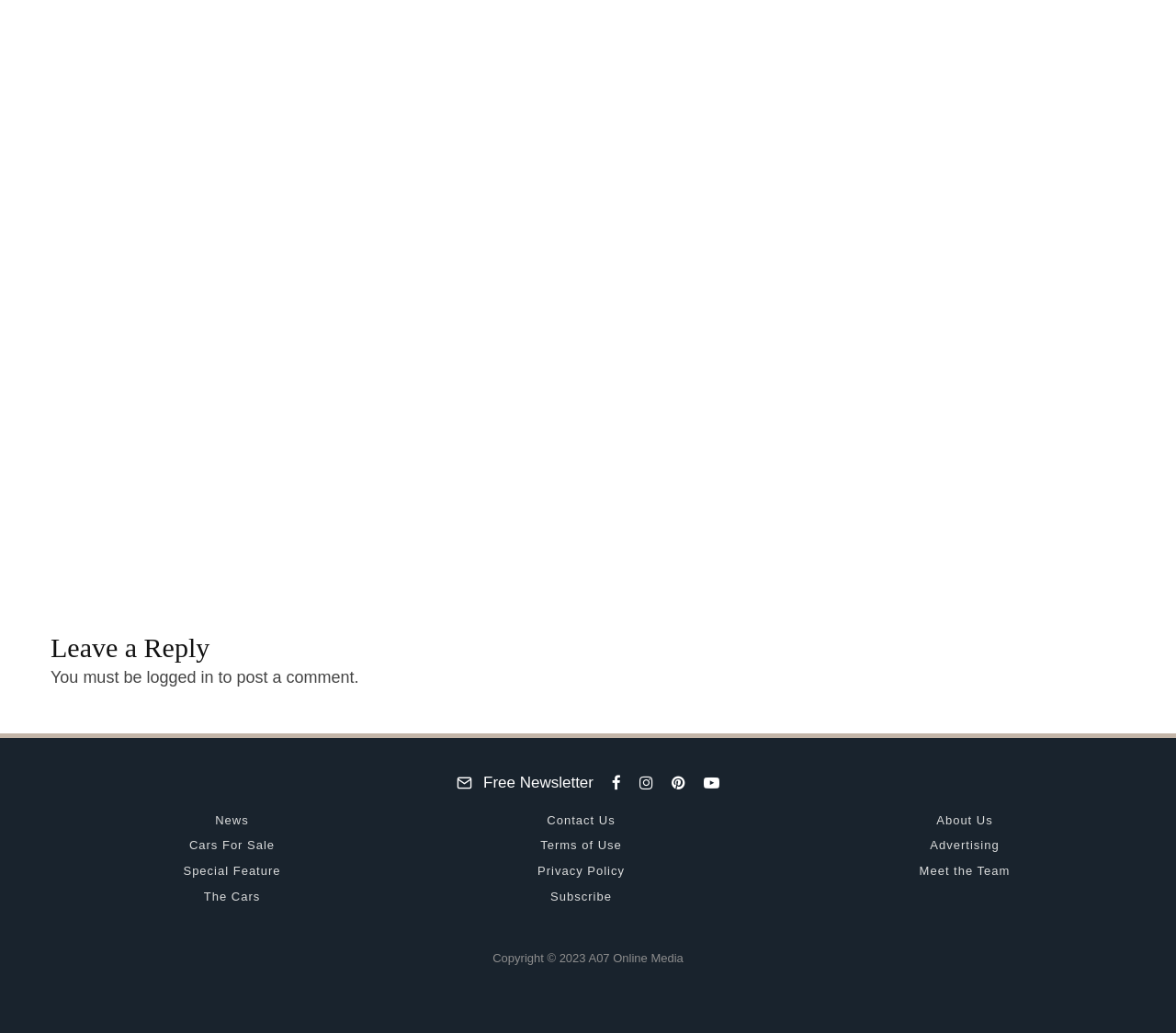Identify the bounding box coordinates of the clickable region to carry out the given instruction: "Subscribe to the free newsletter".

[0.38, 0.745, 0.512, 0.77]